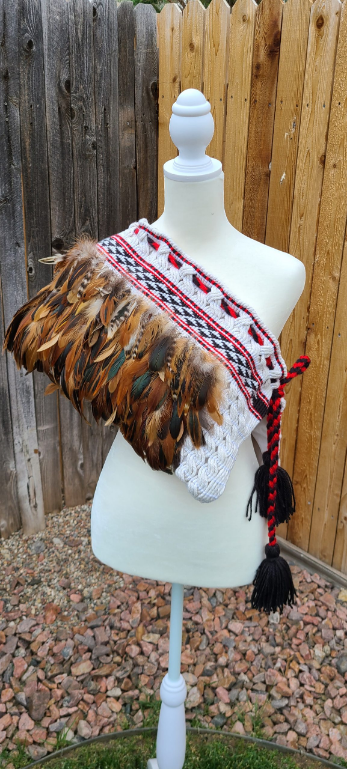Refer to the image and provide an in-depth answer to the question:
What is the purpose of the braided cord on the garment?

According to the caption, the braided cord, also in red and black, cinches the piece, terminating in decorative tassels that enhance its artistic appeal. This implies that the primary purpose of the braided cord is to cinch the garment.